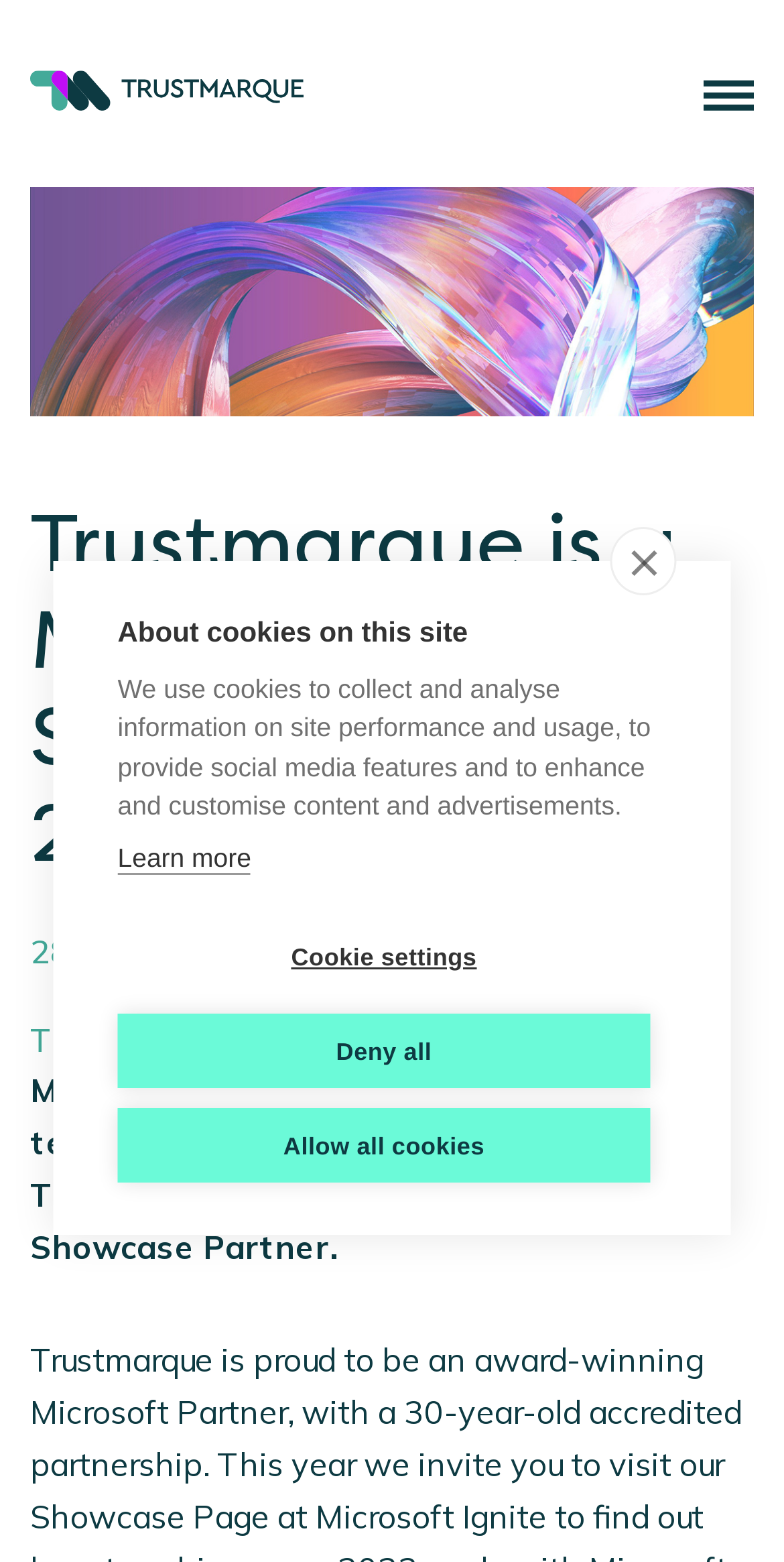Determine the main headline of the webpage and provide its text.

Trustmarque is a Microsoft Ignite Showcase Partner 2022